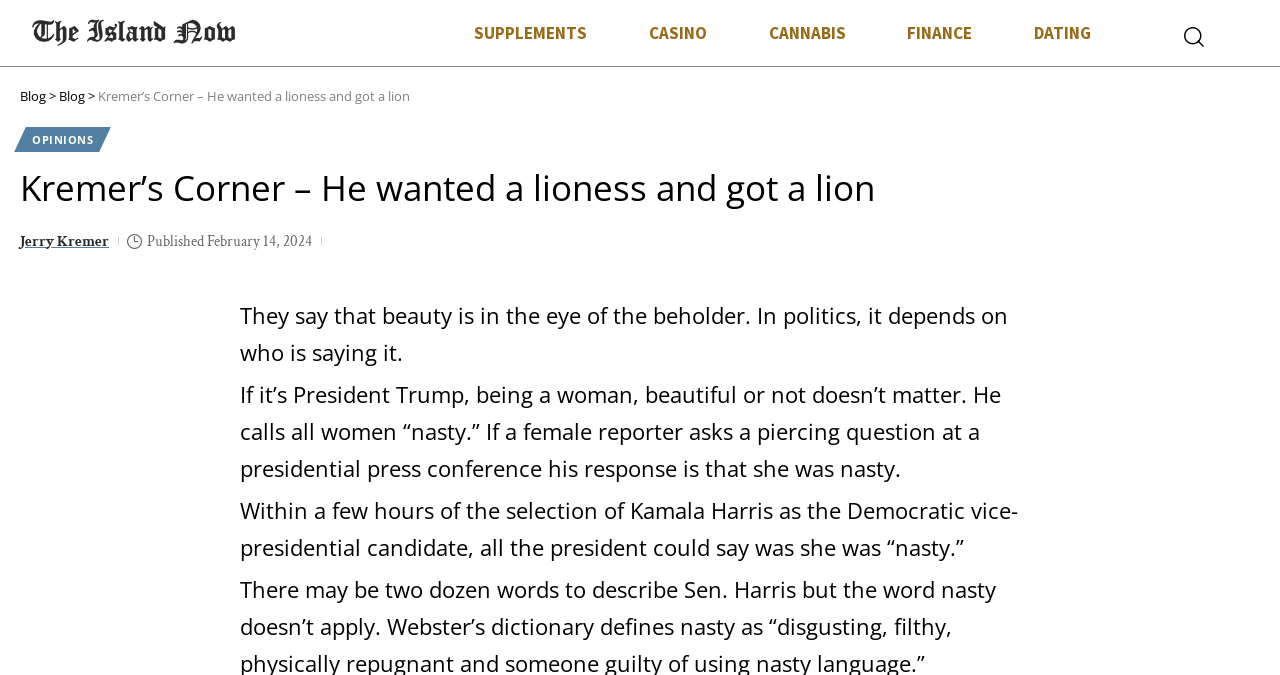Please provide a detailed answer to the question below based on the screenshot: 
What is the name of the blog?

The name of the blog can be found in the header section of the webpage, specifically in the element with the text 'Kremer’s Corner – He wanted a lioness and got a lion'.